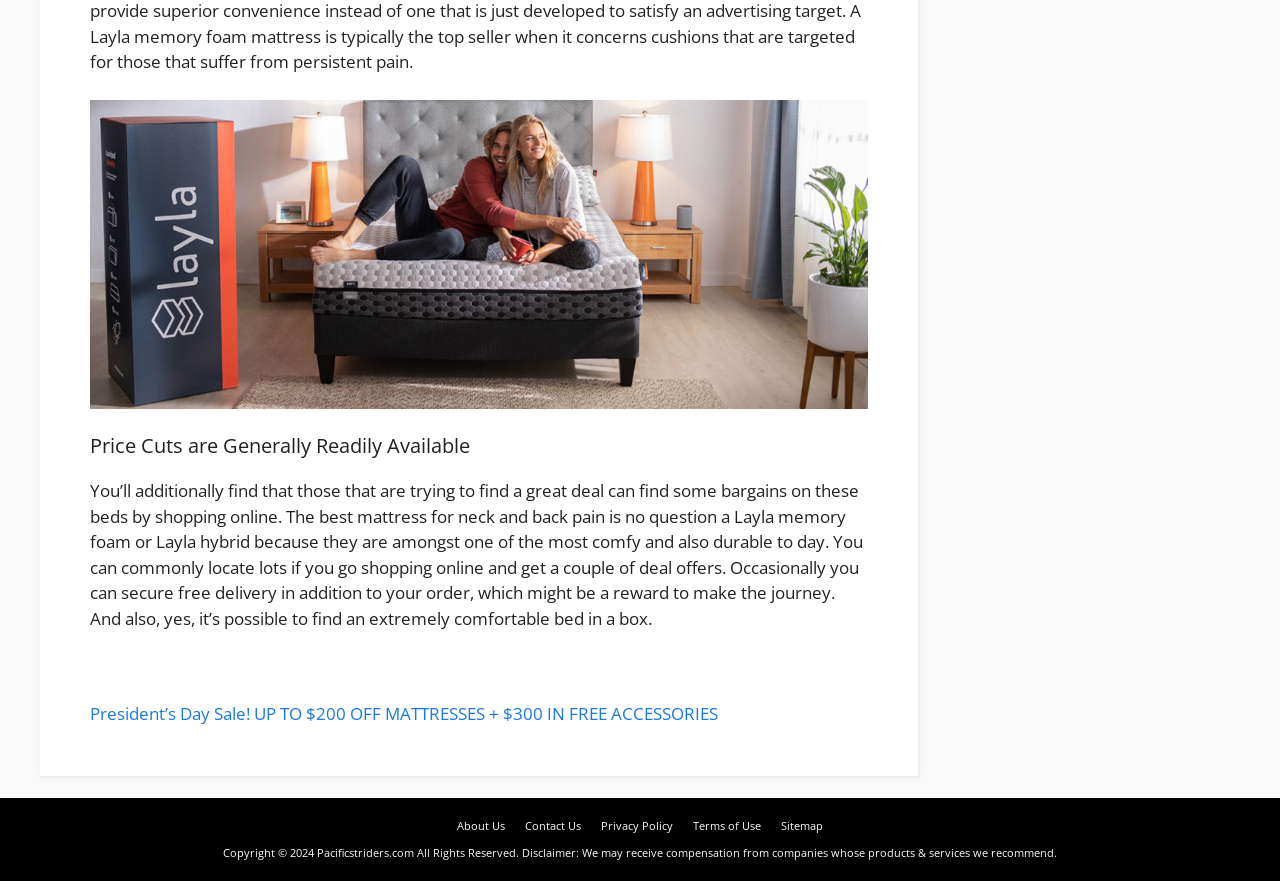Using the information in the image, could you please answer the following question in detail:
What is the current sale promotion?

The link 'President’s Day Sale! UP TO $200 OFF MATTRESSES + $300 IN FREE ACCESSORIES' suggests that the website is currently promoting a sale for President's Day, offering discounts on mattresses and free accessories.